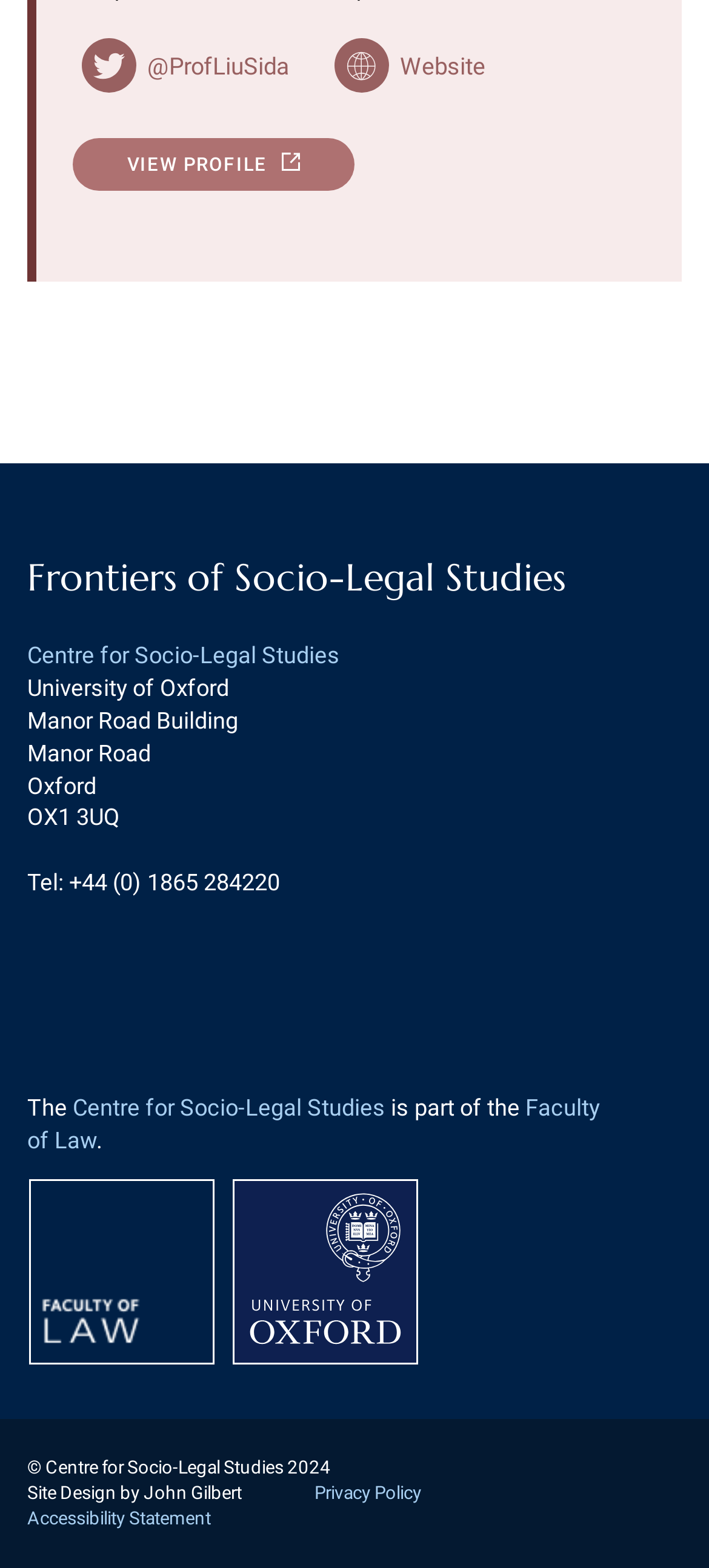Respond to the question below with a single word or phrase:
What is the copyright year of the website?

2024